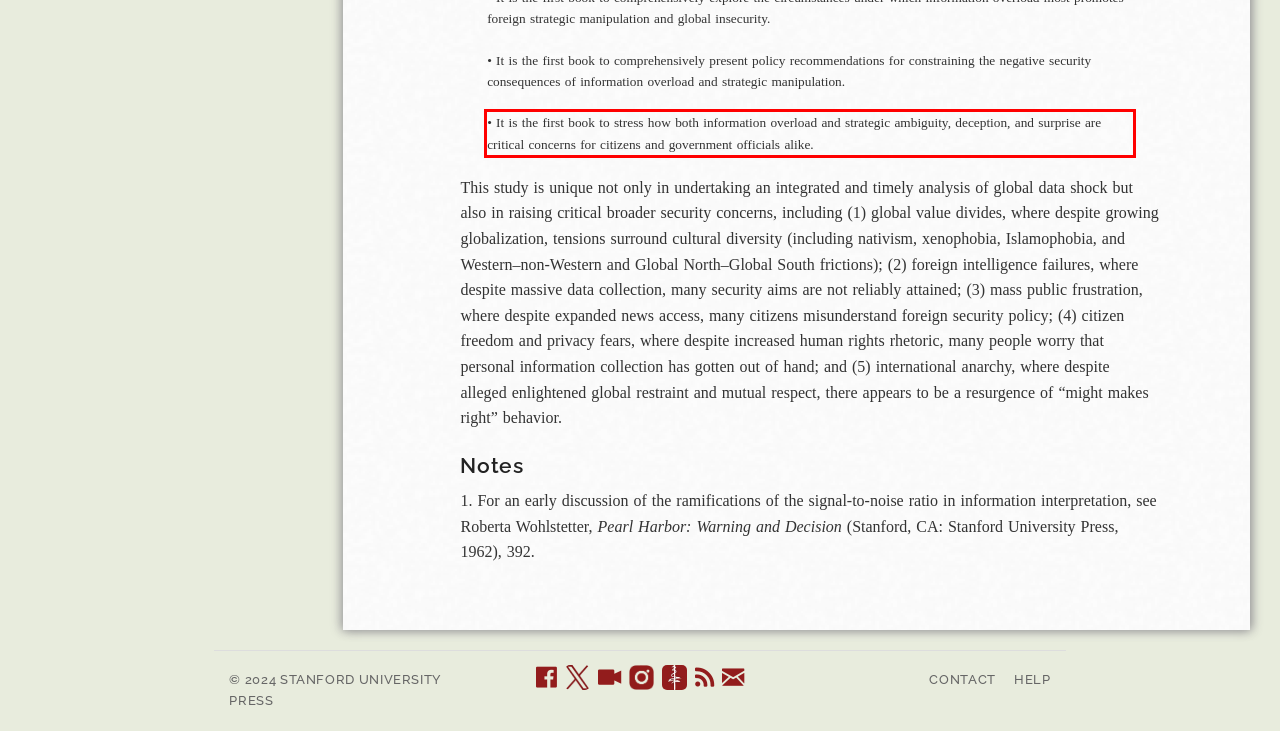Please analyze the provided webpage screenshot and perform OCR to extract the text content from the red rectangle bounding box.

• It is the first book to stress how both information overload and strategic ambiguity, deception, and surprise are critical concerns for citizens and government officials alike.